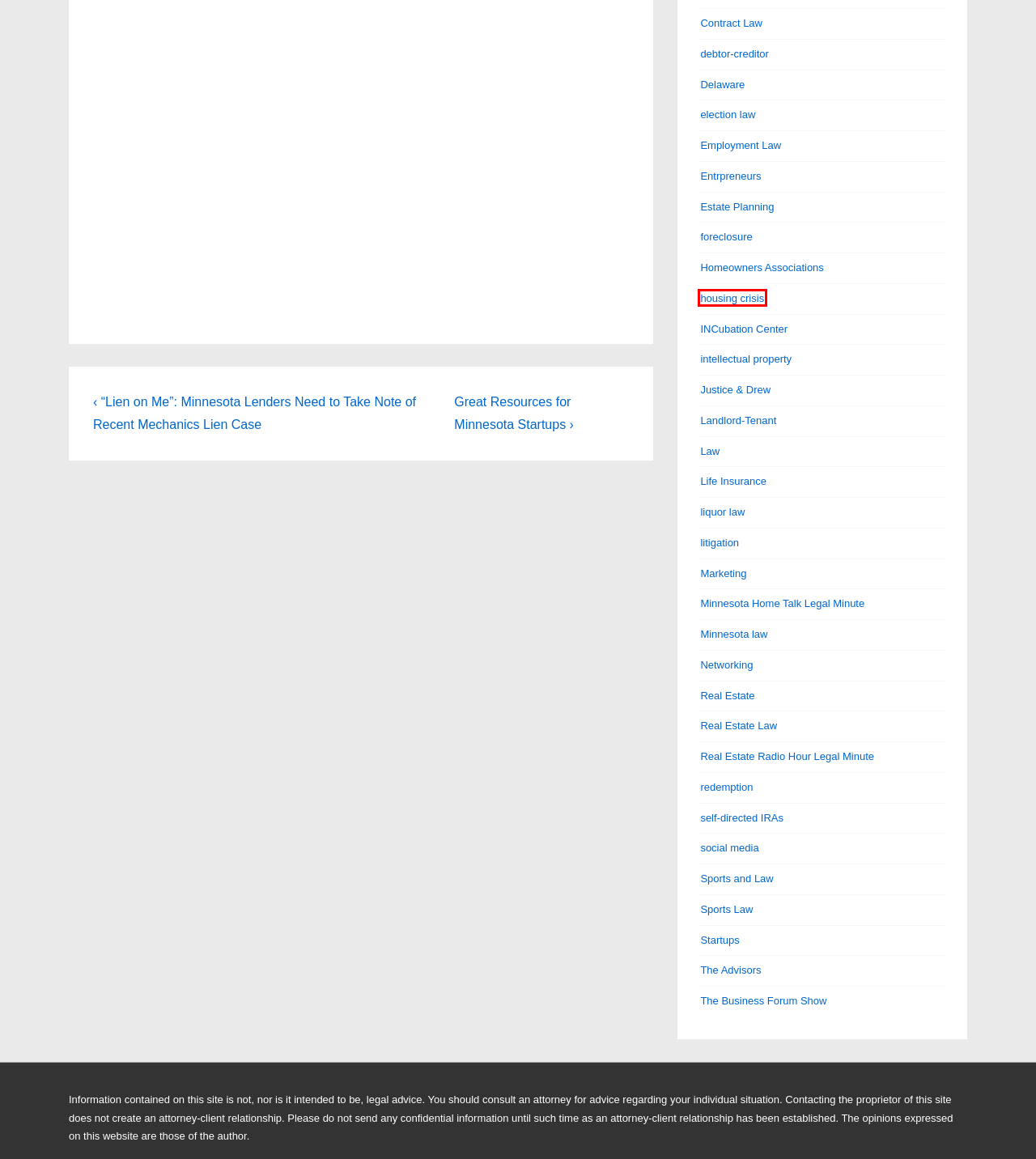Consider the screenshot of a webpage with a red bounding box around an element. Select the webpage description that best corresponds to the new page after clicking the element inside the red bounding box. Here are the candidates:
A. INCubation Center Archives - Jeffrey O'Brien Today
B. debtor-creditor Archives - Jeffrey O'Brien Today
C. Life Insurance Archives - Jeffrey O'Brien Today
D. litigation Archives - Jeffrey O'Brien Today
E. Entrpreneurs Archives - Jeffrey O'Brien Today
F. housing crisis Archives - Jeffrey O'Brien Today
G. Employment Law Archives - Jeffrey O'Brien Today
H. self-directed IRAs Archives - Jeffrey O'Brien Today

F